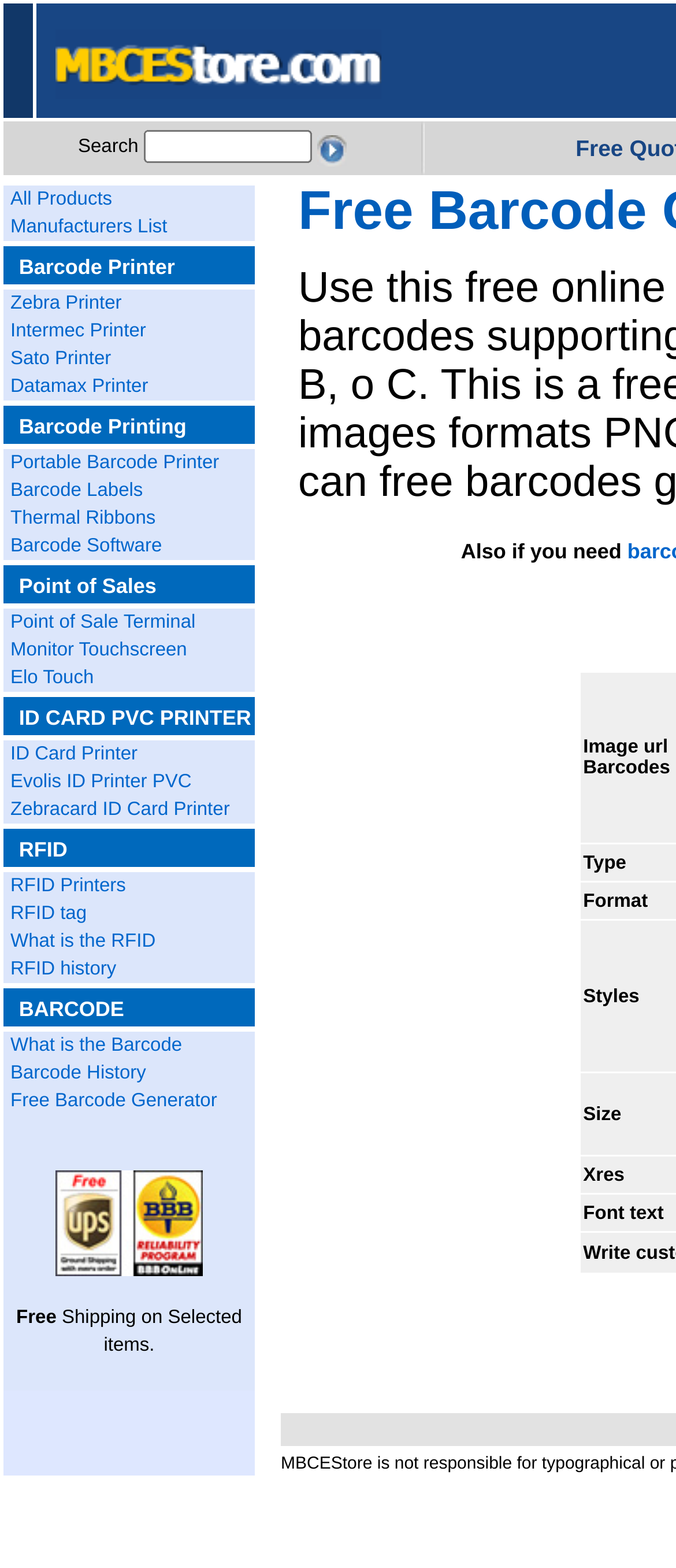Locate the bounding box coordinates of the clickable region necessary to complete the following instruction: "Check out Point of Sale Terminal". Provide the coordinates in the format of four float numbers between 0 and 1, i.e., [left, top, right, bottom].

[0.015, 0.39, 0.289, 0.404]